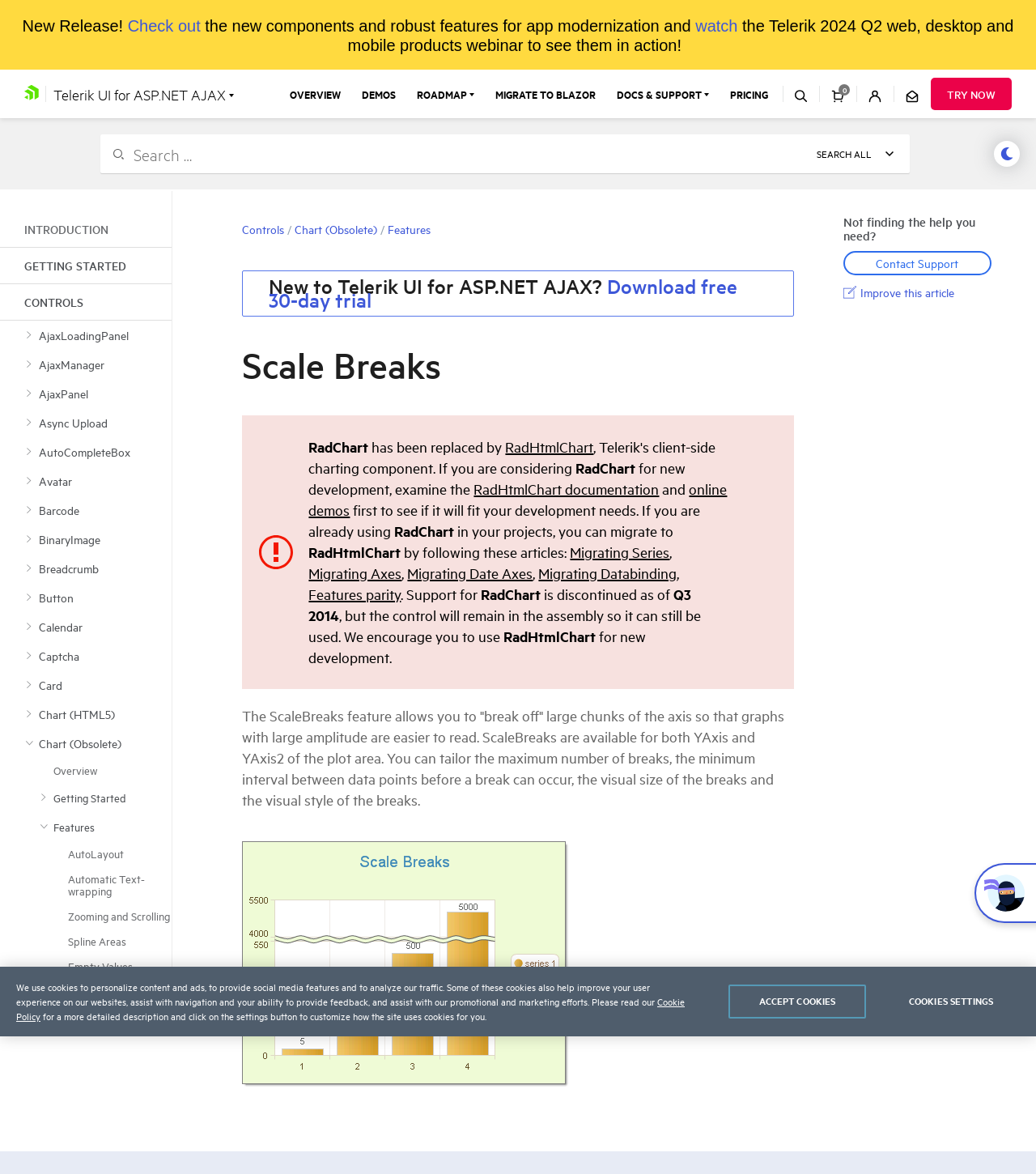Use a single word or phrase to answer the question:
What is the topic of the selected tree item?

Scale Breaks